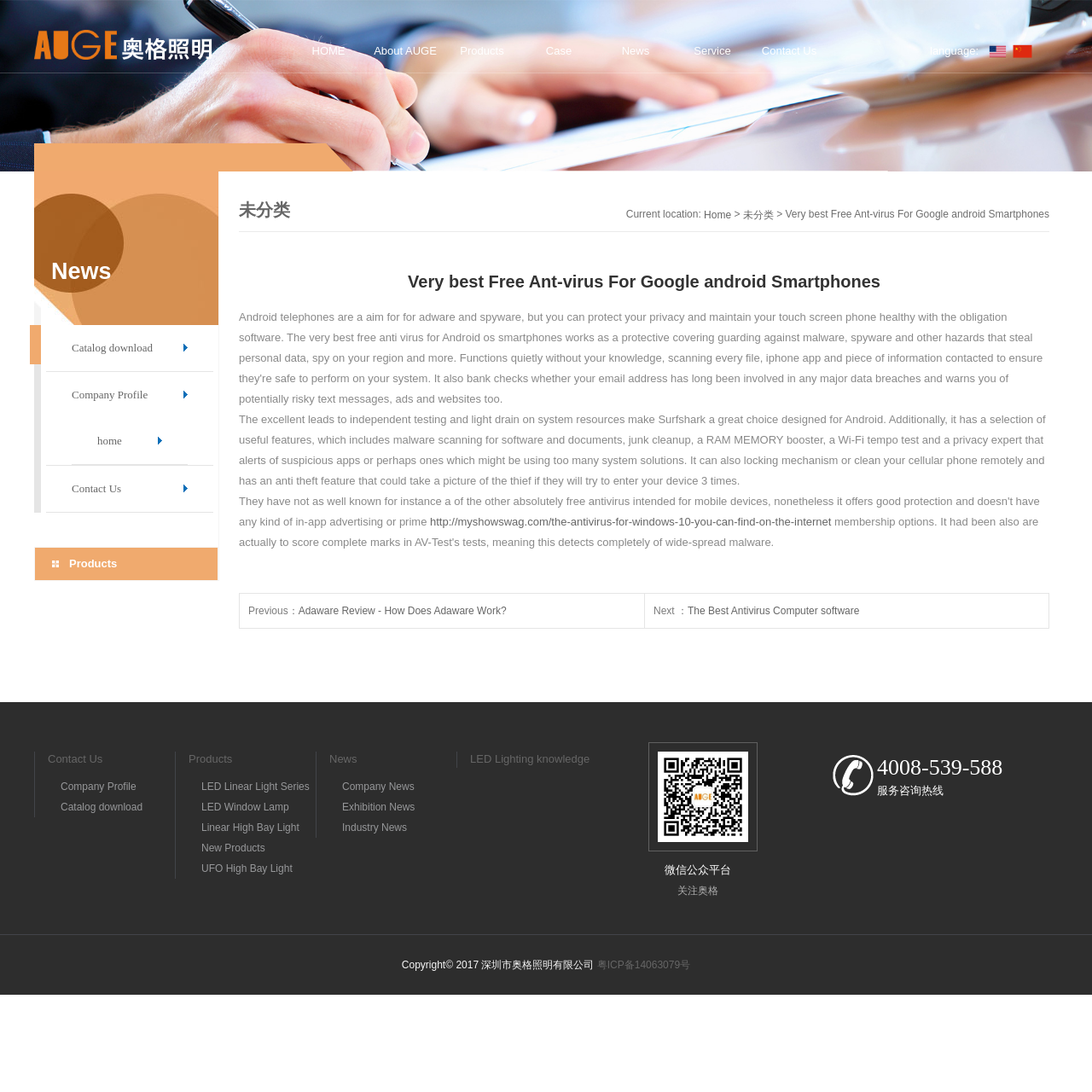Find the bounding box of the element with the following description: "Linear High Bay Light Series". The coordinates must be four float numbers between 0 and 1, formatted as [left, top, right, bottom].

[0.184, 0.748, 0.289, 0.767]